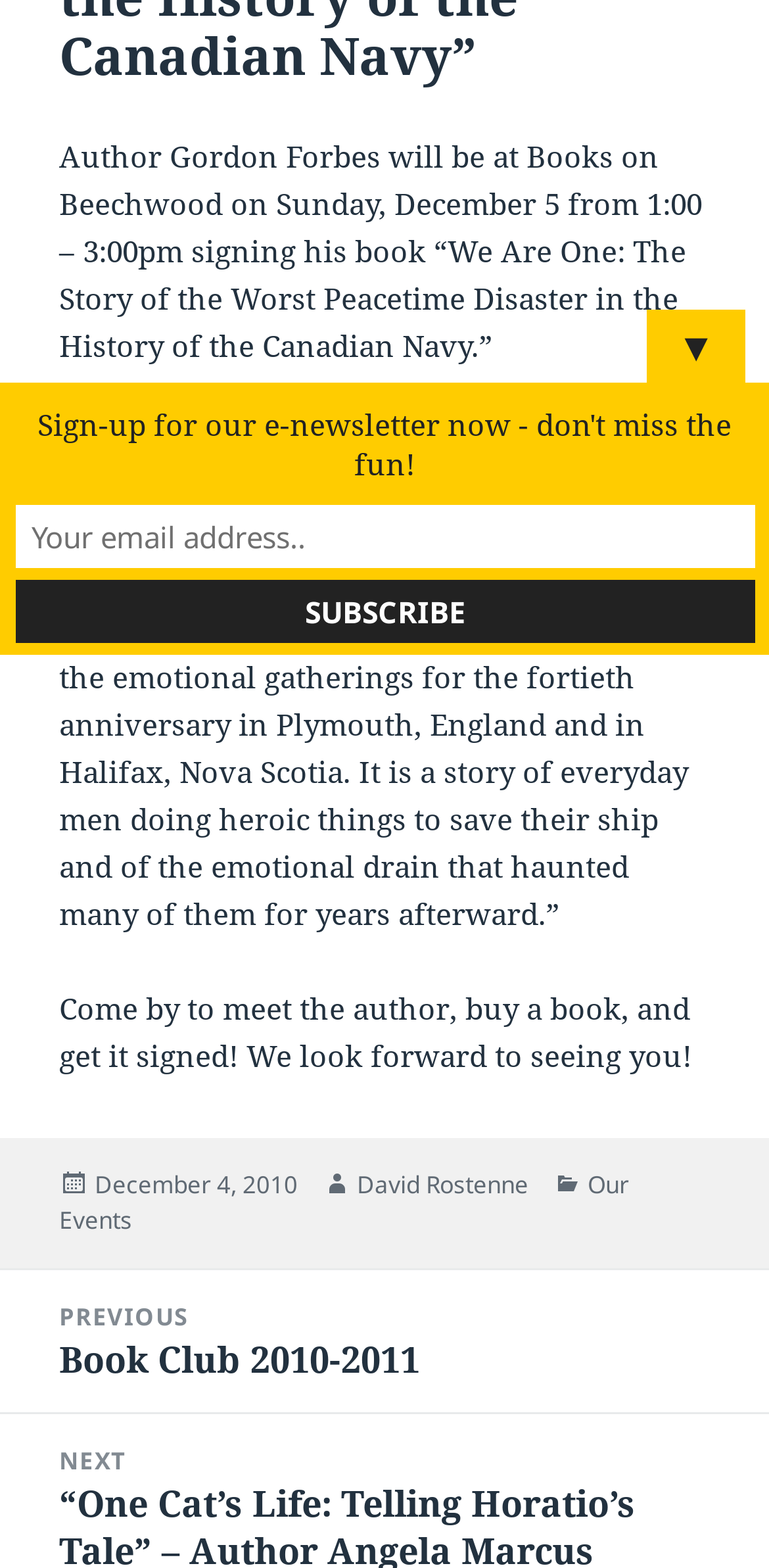Identify and provide the bounding box coordinates of the UI element described: "Our Events". The coordinates should be formatted as [left, top, right, bottom], with each number being a float between 0 and 1.

[0.077, 0.744, 0.818, 0.79]